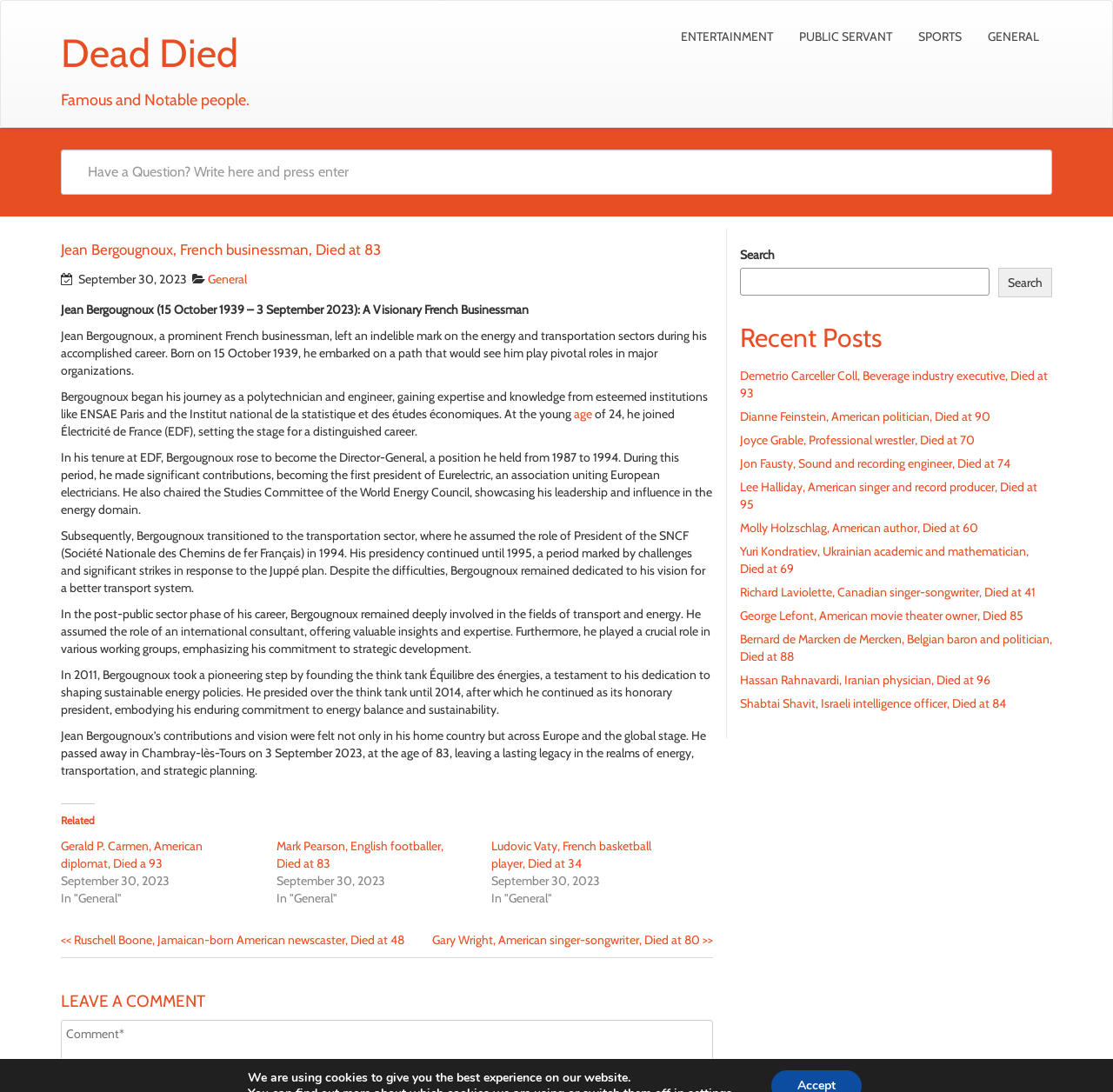What is the name of the think tank founded by Jean Bergougnoux?
From the screenshot, provide a brief answer in one word or phrase.

Équilibre des énergies